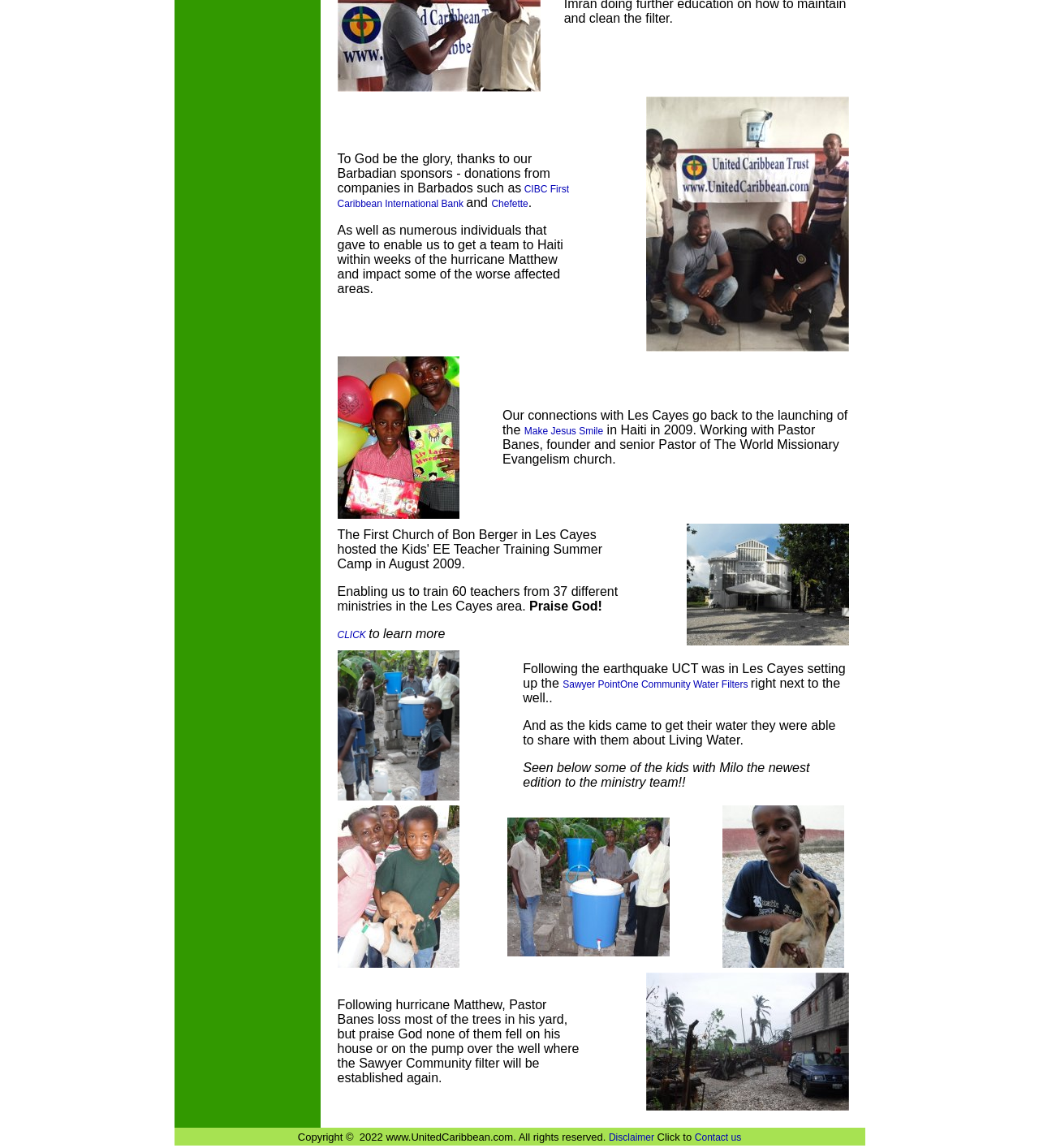Pinpoint the bounding box coordinates of the clickable element needed to complete the instruction: "Click on CIBC First Caribbean International Bank". The coordinates should be provided as four float numbers between 0 and 1: [left, top, right, bottom].

[0.325, 0.16, 0.548, 0.183]